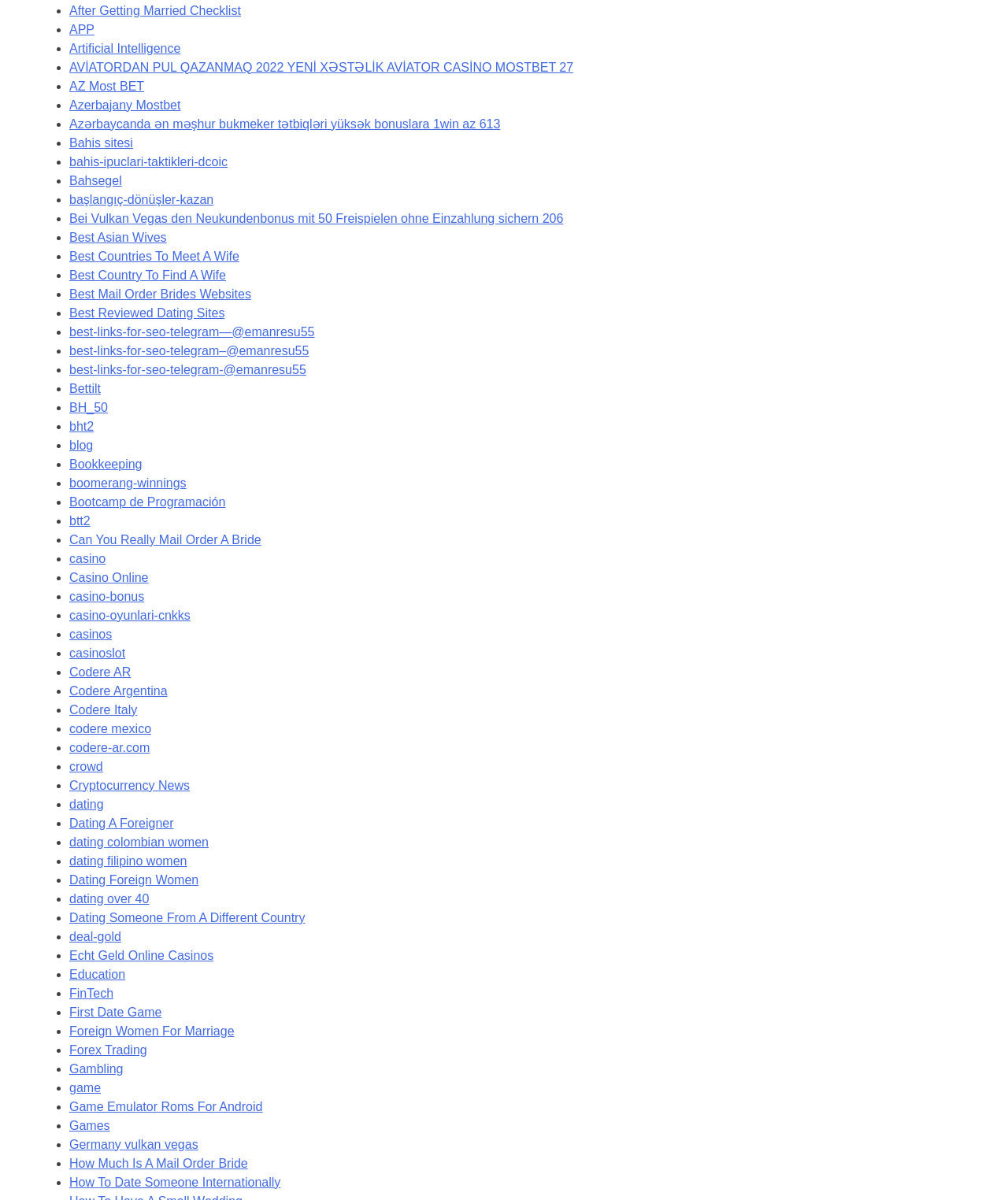Please find the bounding box coordinates of the clickable region needed to complete the following instruction: "Visit 'Artificial Intelligence'". The bounding box coordinates must consist of four float numbers between 0 and 1, i.e., [left, top, right, bottom].

[0.069, 0.035, 0.179, 0.046]